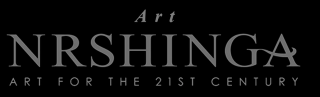What is the tagline of NRSHINGA Art?
Provide a one-word or short-phrase answer based on the image.

Art for the 21st Century